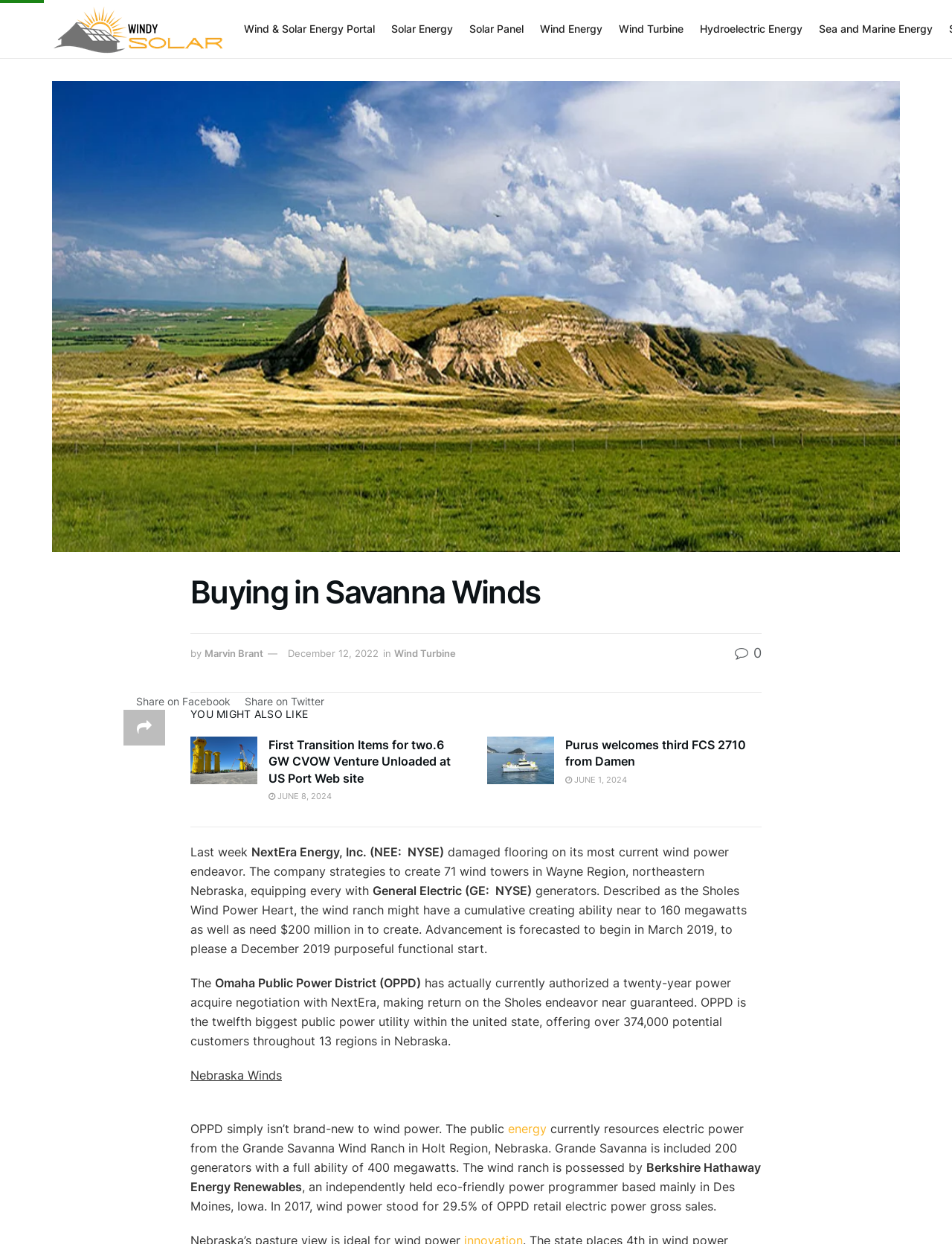Provide a thorough description of the webpage's content and layout.

The webpage is about wind energy and renewable power, with a focus on a specific wind power project. At the top, there is a logo "Writy." and a navigation menu with links to "Wind & Solar Energy Portal", "Solar Energy", "Solar Panel", "Wind Energy", "Wind Turbine", "Hydroelectric Energy", and "Sea and Marine Energy". 

Below the navigation menu, there is a large heading "Buying in Savanna Winds" with an image and a link to the same title. The article's author, "Marvin Brant", and the date "December 12, 2022" are mentioned. There is also a link to "Wind Turbine" and a share button.

The main content of the webpage is an article about NextEra Energy, Inc. (NEE: NYSE) damaging flooring on its most current wind power endeavor. The company plans to create 71 wind towers in Wayne Region, northeastern Nebraska, equipping every with General Electric (GE: NYSE) generators. The wind ranch, called the Sholes Wind Power Heart, might have a cumulative creating ability near to 160 megawatts and need $200 million to create.

The article also mentions that the Omaha Public Power District (OPPD) has authorized a twenty-year power acquire negotiation with NextEra, making return on the Sholes endeavor near guaranteed. OPPD is the twelfth biggest public power utility within the united state, offering over 374,000 potential customers throughout 13 regions in Nebraska.

Additionally, there are two sections of "YOU MIGHT ALSO LIKE" articles, each with a heading and two links to news articles about wind energy, along with their corresponding images. The first article is about "First Transition Items for two.6 GW CVOW Venture Unloaded at US Port Web site", and the second article is about "Purus welcomes third FCS 2710 from Damen".